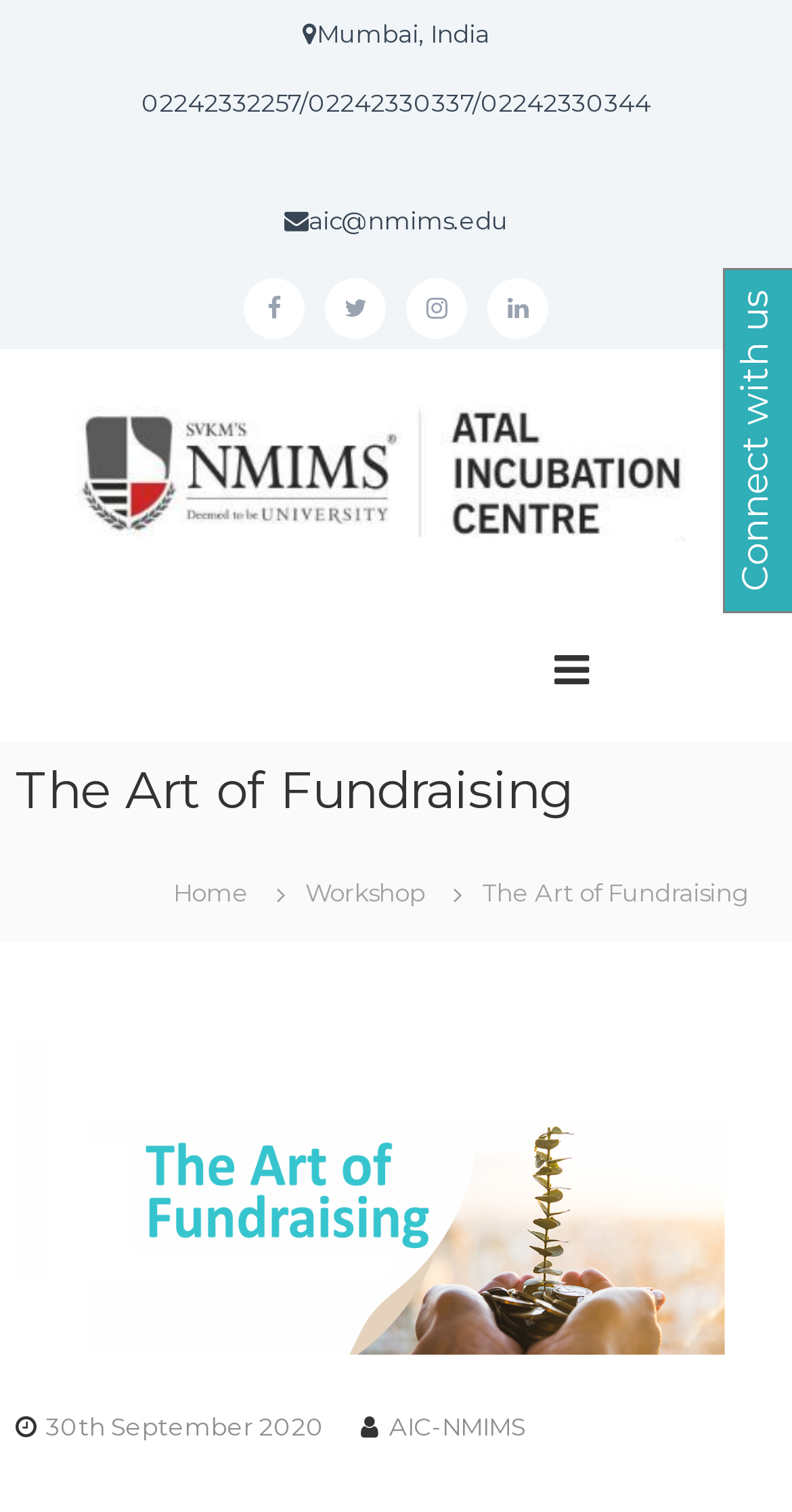Bounding box coordinates are to be given in the format (top-left x, top-left y, bottom-right x, bottom-right y). All values must be floating point numbers between 0 and 1. Provide the bounding box coordinate for the UI element described as: alt="Atal Incubation Centre"

[0.096, 0.302, 0.865, 0.322]